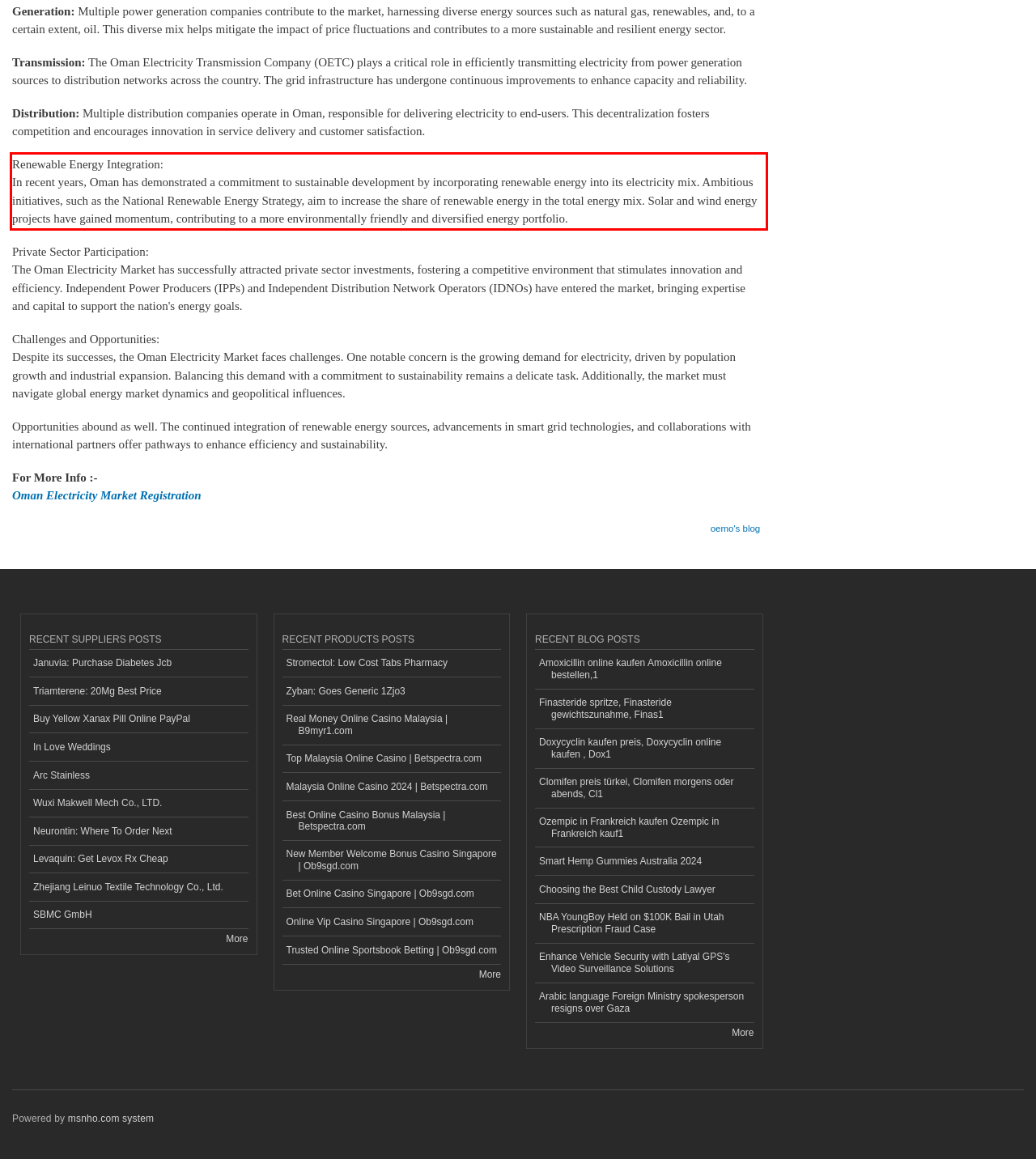Given a webpage screenshot, locate the red bounding box and extract the text content found inside it.

Renewable Energy Integration: In recent years, Oman has demonstrated a commitment to sustainable development by incorporating renewable energy into its electricity mix. Ambitious initiatives, such as the National Renewable Energy Strategy, aim to increase the share of renewable energy in the total energy mix. Solar and wind energy projects have gained momentum, contributing to a more environmentally friendly and diversified energy portfolio.